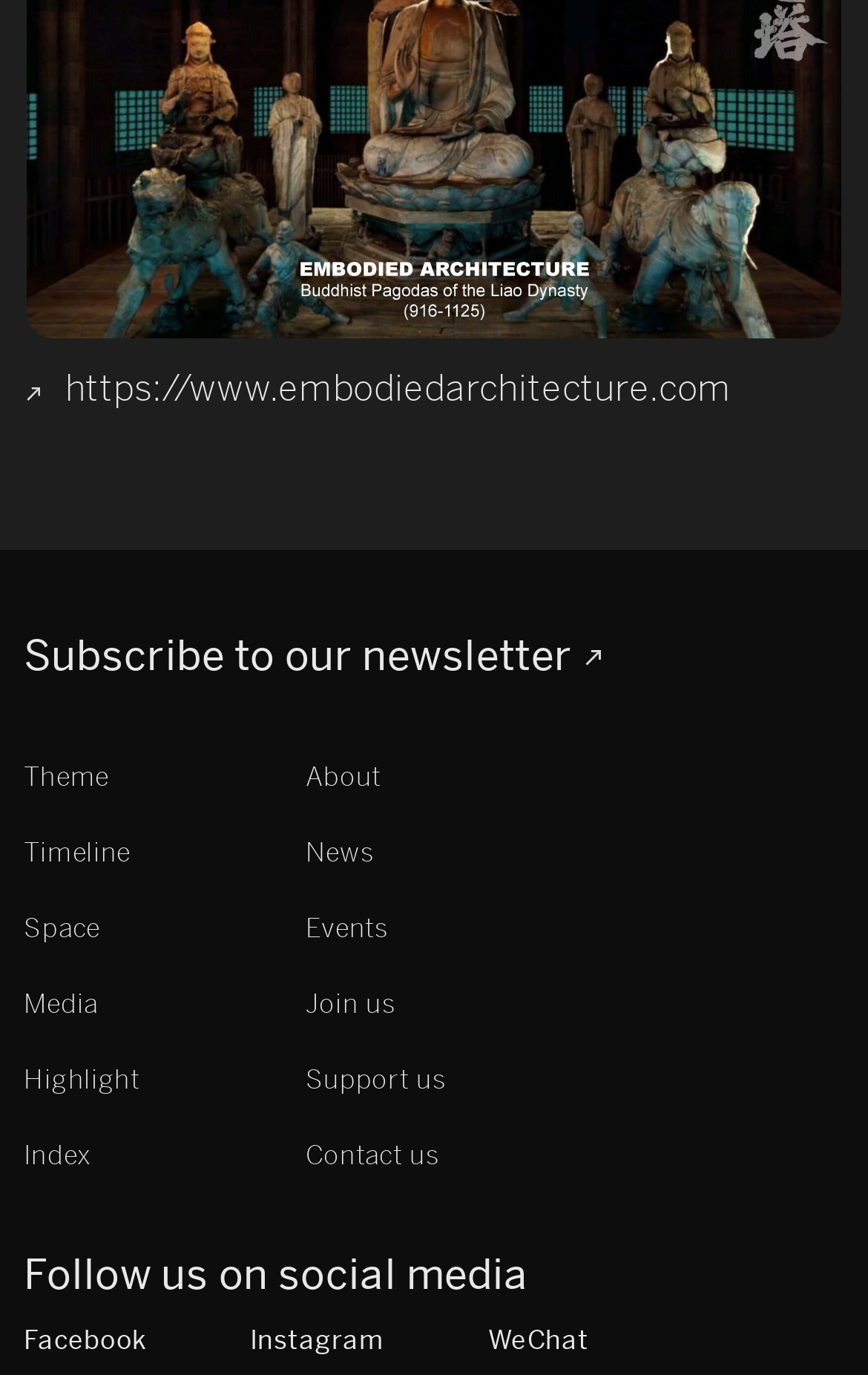Identify the bounding box coordinates for the element you need to click to achieve the following task: "Follow on Facebook". The coordinates must be four float values ranging from 0 to 1, formatted as [left, top, right, bottom].

[0.028, 0.967, 0.168, 0.986]